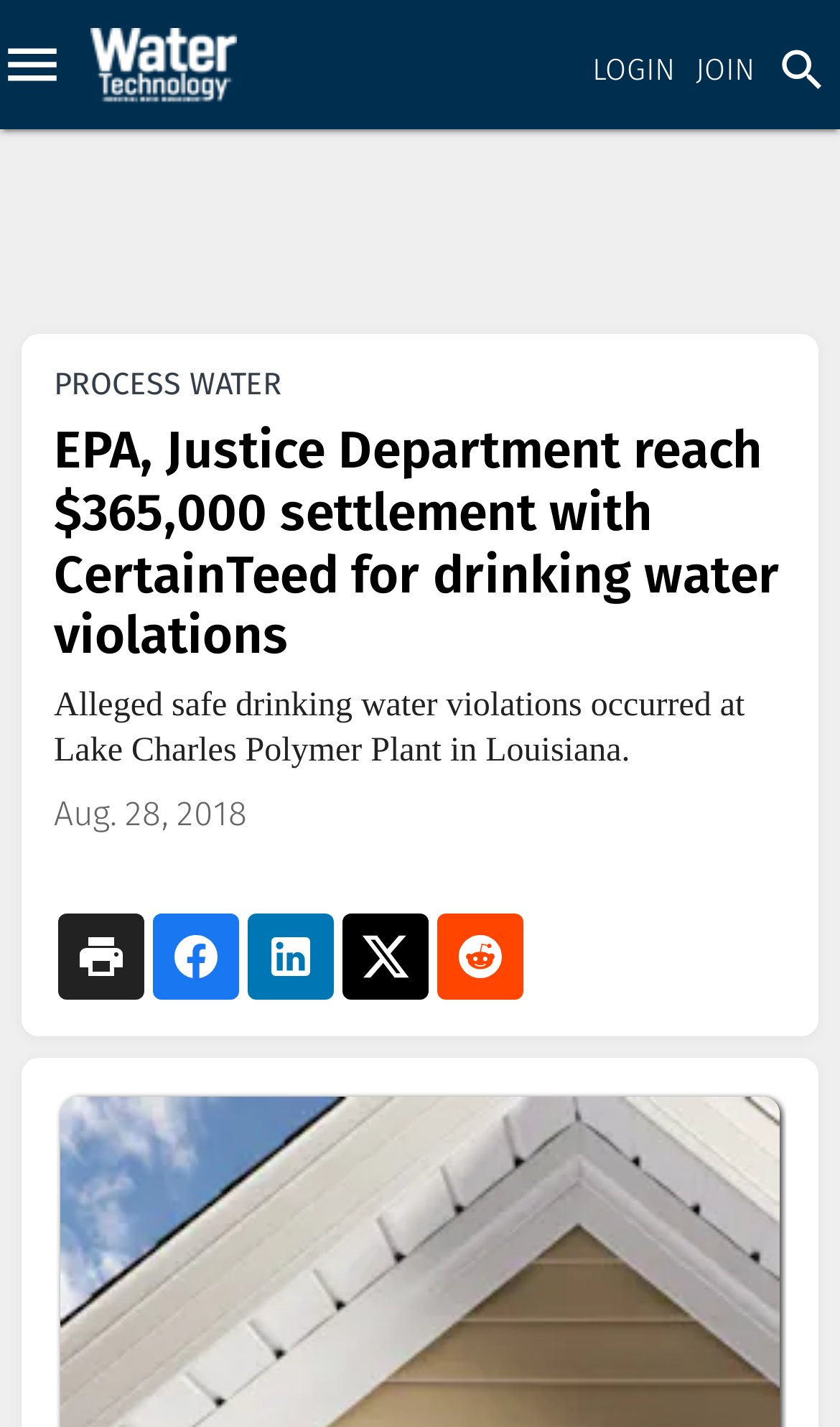Bounding box coordinates are to be given in the format (top-left x, top-left y, bottom-right x, bottom-right y). All values must be floating point numbers between 0 and 1. Provide the bounding box coordinate for the UI element described as: Water Reuse

[0.0, 0.248, 0.082, 0.299]